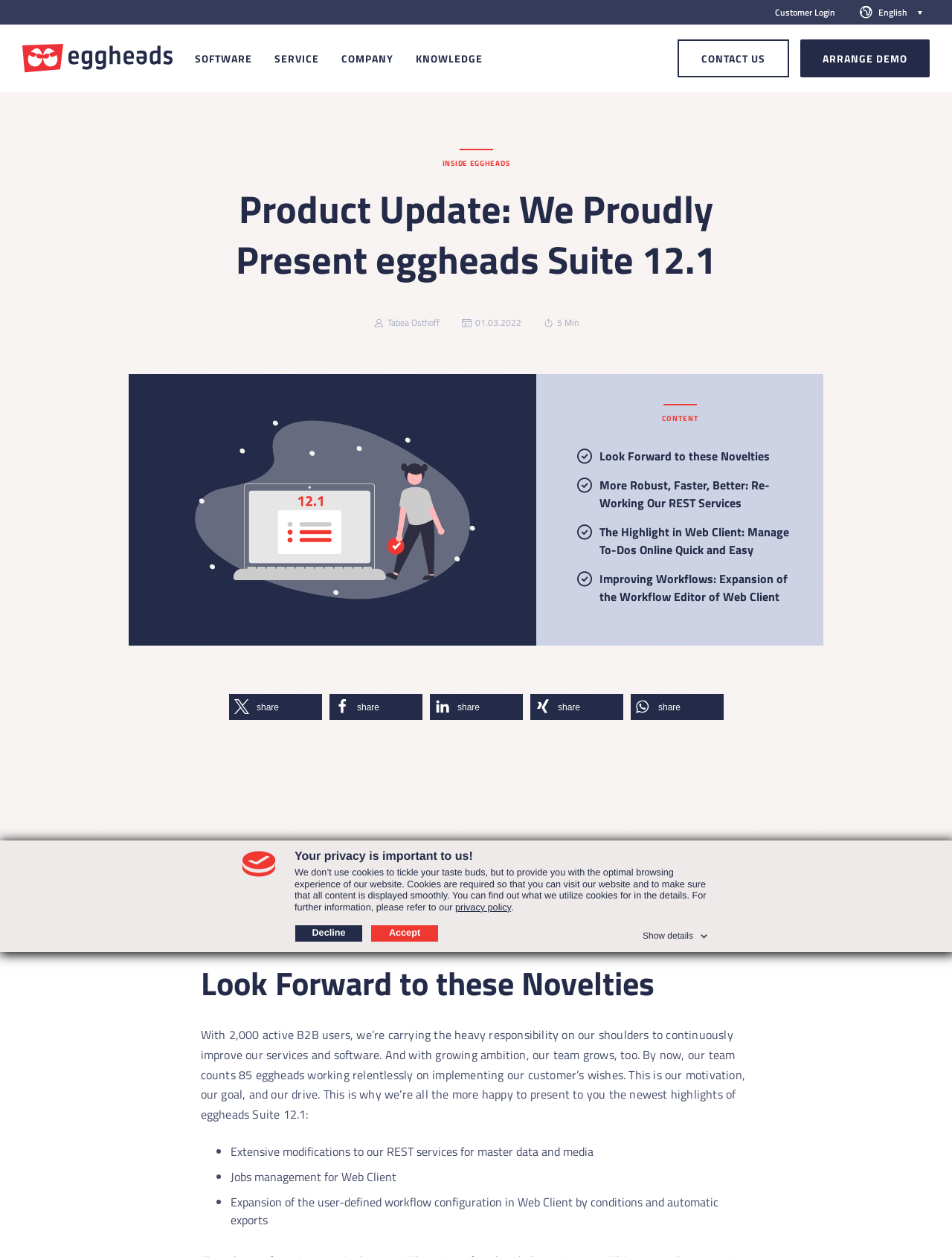How many active B2B users does the company have?
Please provide a comprehensive answer based on the visual information in the image.

The number of active B2B users can be found in the text 'With 2,000 active B2B users, we’re carrying the heavy responsibility on our shoulders...' which is located in the middle of the webpage.